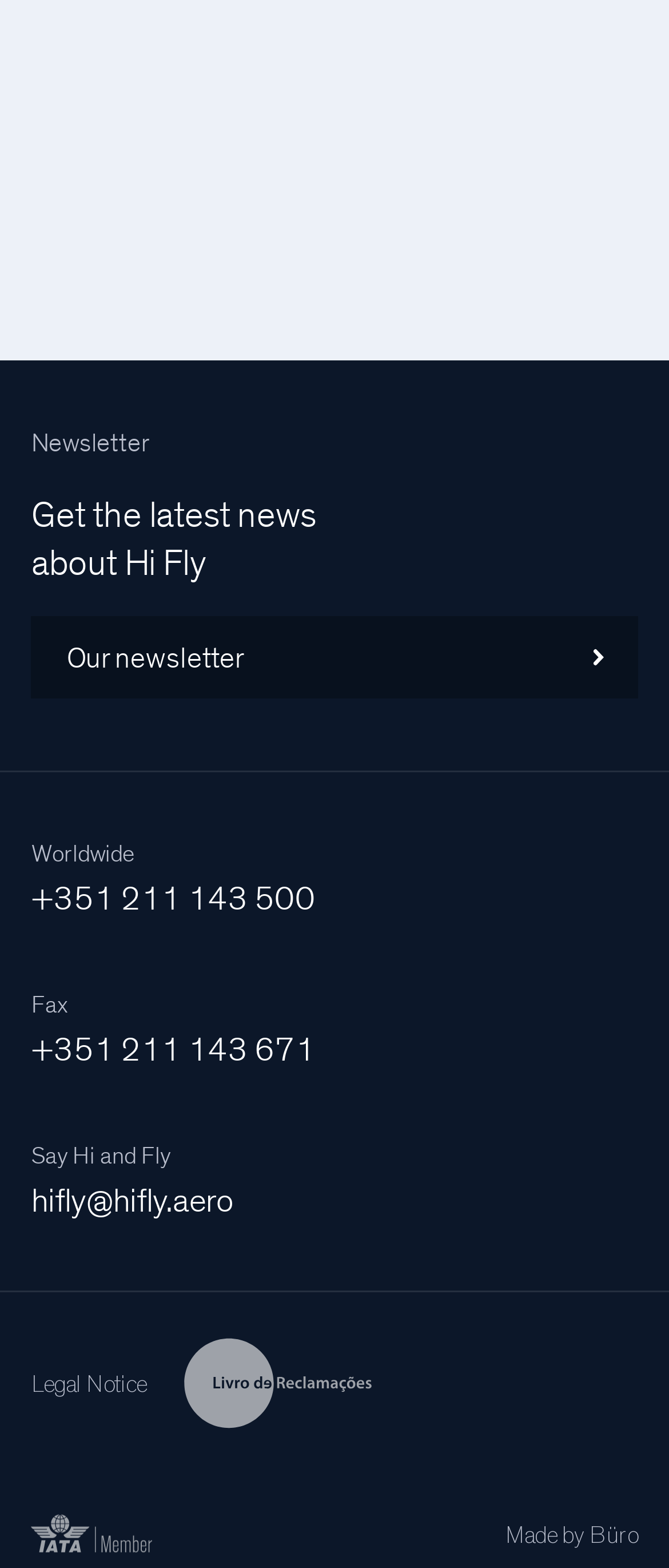How many contact methods are provided?
Please provide a single word or phrase in response based on the screenshot.

4